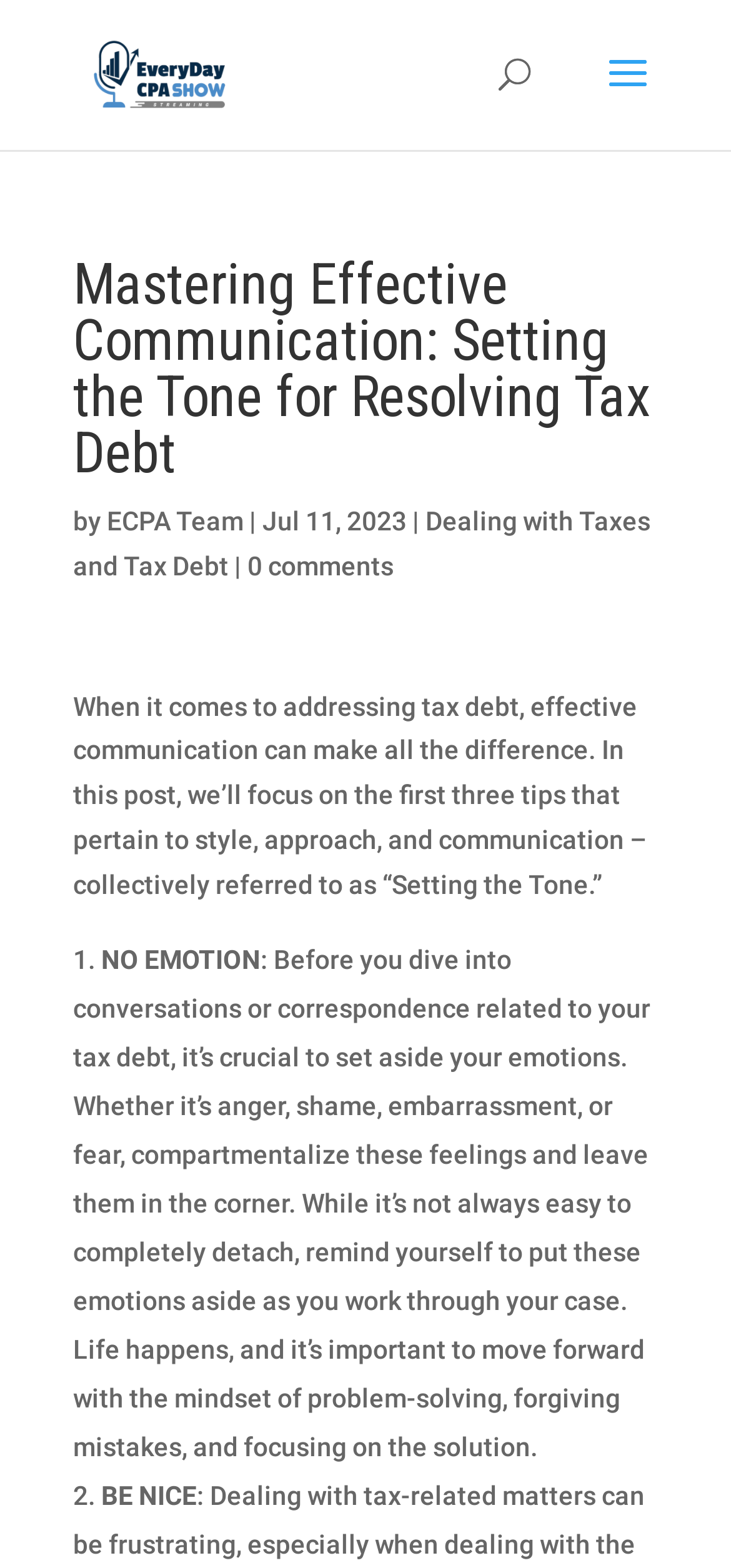Bounding box coordinates should be in the format (top-left x, top-left y, bottom-right x, bottom-right y) and all values should be floating point numbers between 0 and 1. Determine the bounding box coordinate for the UI element described as: 0 comments

[0.338, 0.351, 0.538, 0.37]